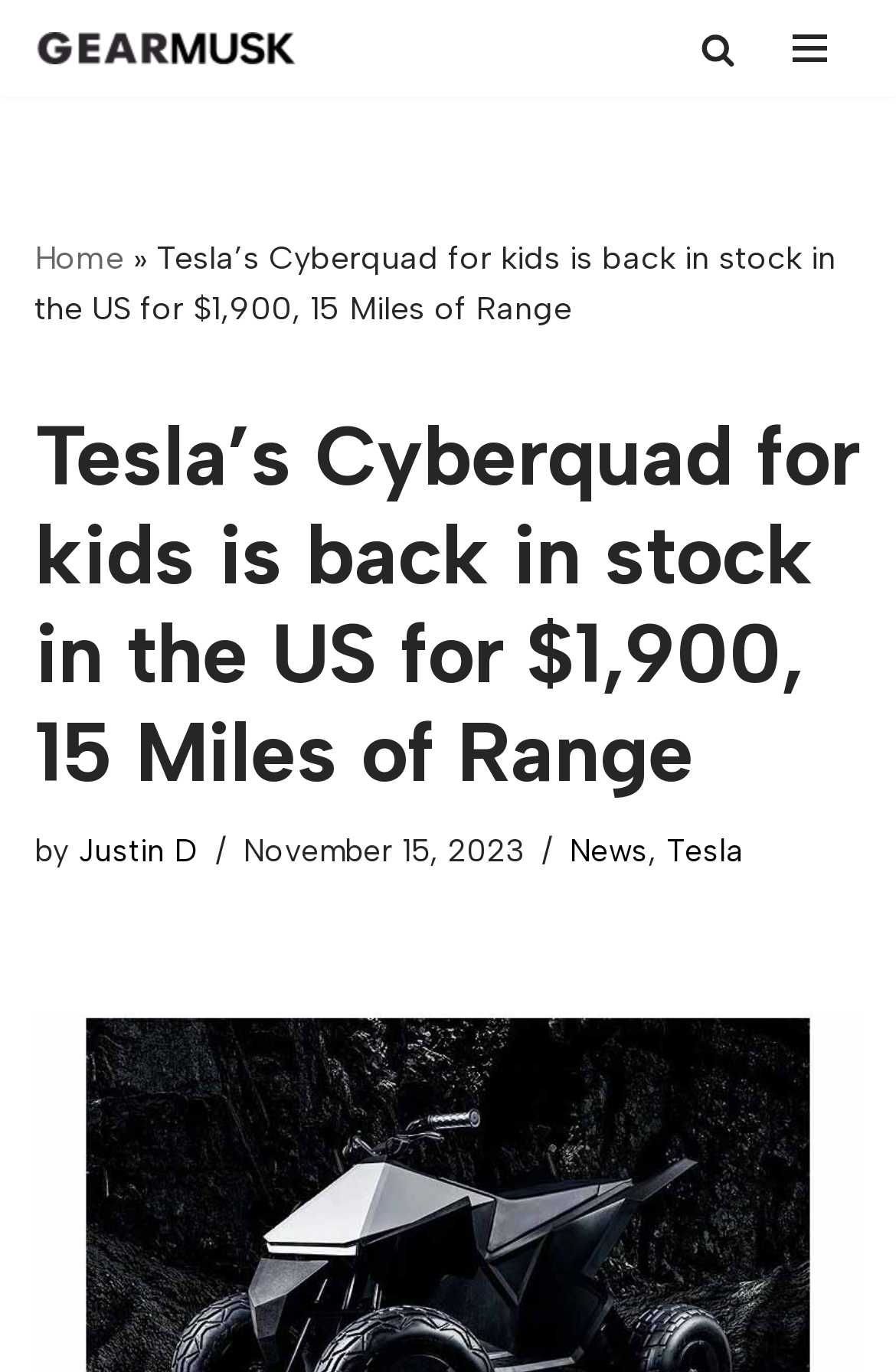What category is the article under?
Can you provide a detailed and comprehensive answer to the question?

The category of the article is mentioned in the webpage, specifically in the section below the main heading, where it says 'News'.